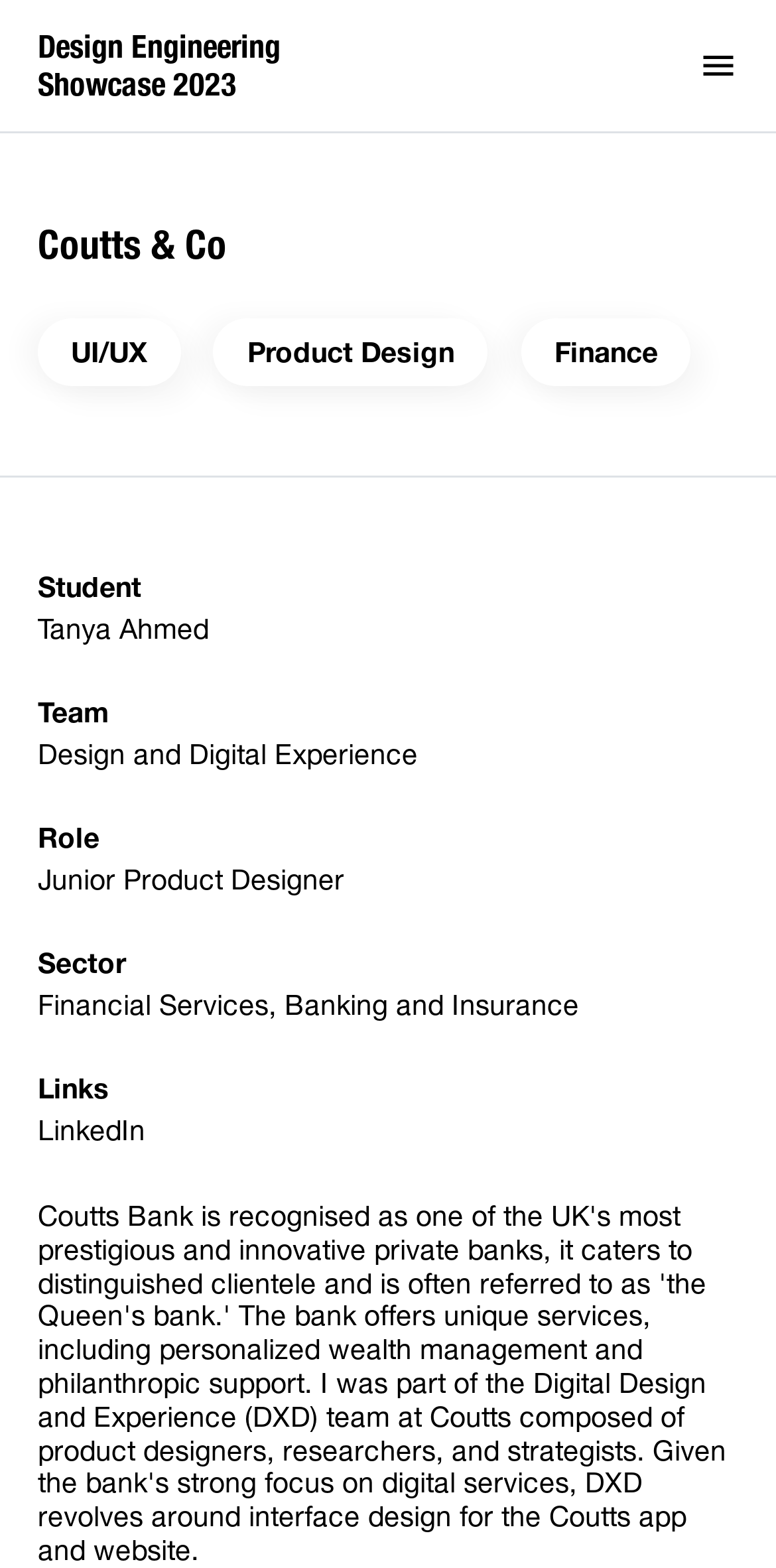What is the role of the designer?
We need a detailed and exhaustive answer to the question. Please elaborate.

The role of the designer can be found in the project details section, where it is listed as 'Junior Product Designer' under the 'Role' category.